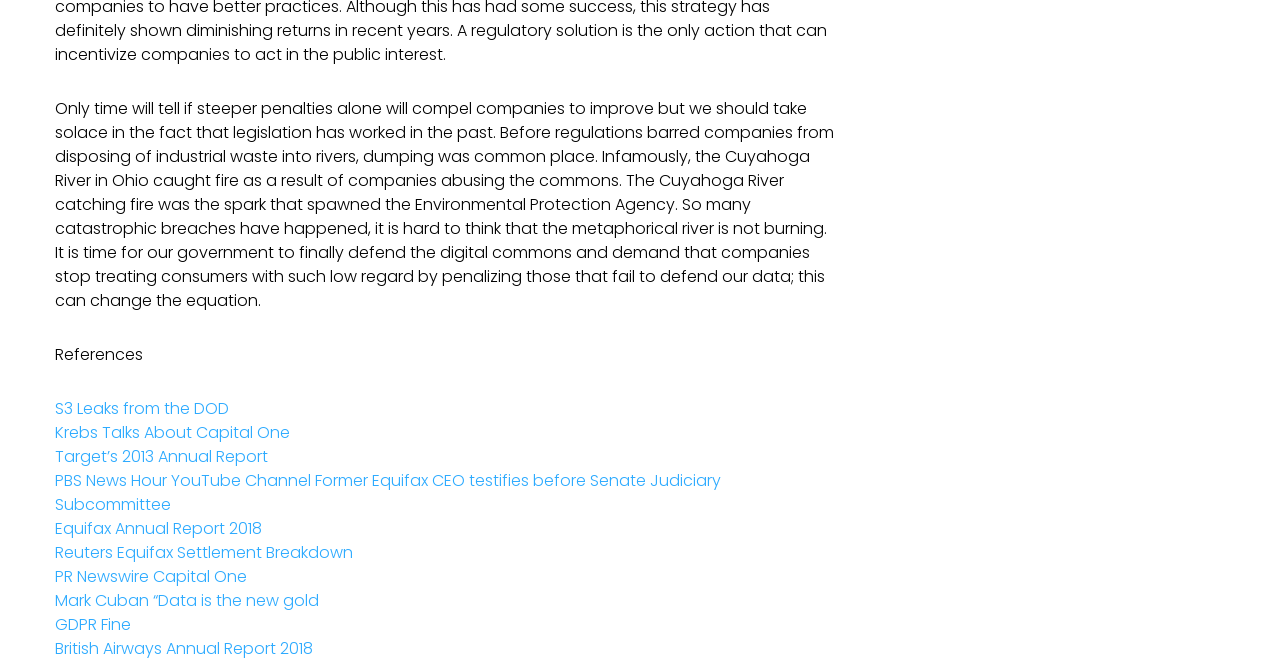Pinpoint the bounding box coordinates of the area that must be clicked to complete this instruction: "Check Krebs Talks About Capital One".

[0.043, 0.631, 0.227, 0.666]